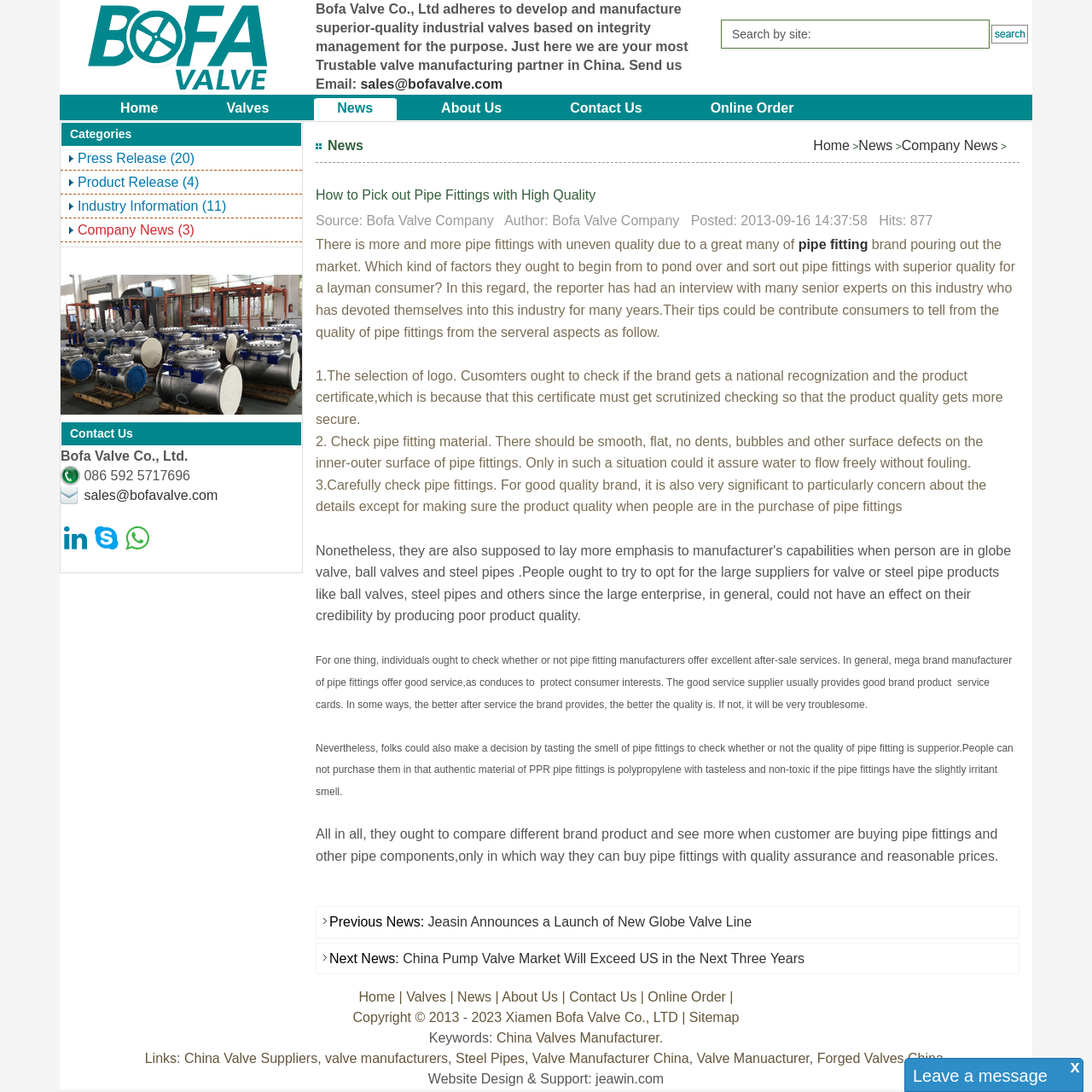Find the bounding box coordinates for the element that must be clicked to complete the instruction: "Share the product on WhatsApp". The coordinates should be four float numbers between 0 and 1, indicated as [left, top, right, bottom].

None